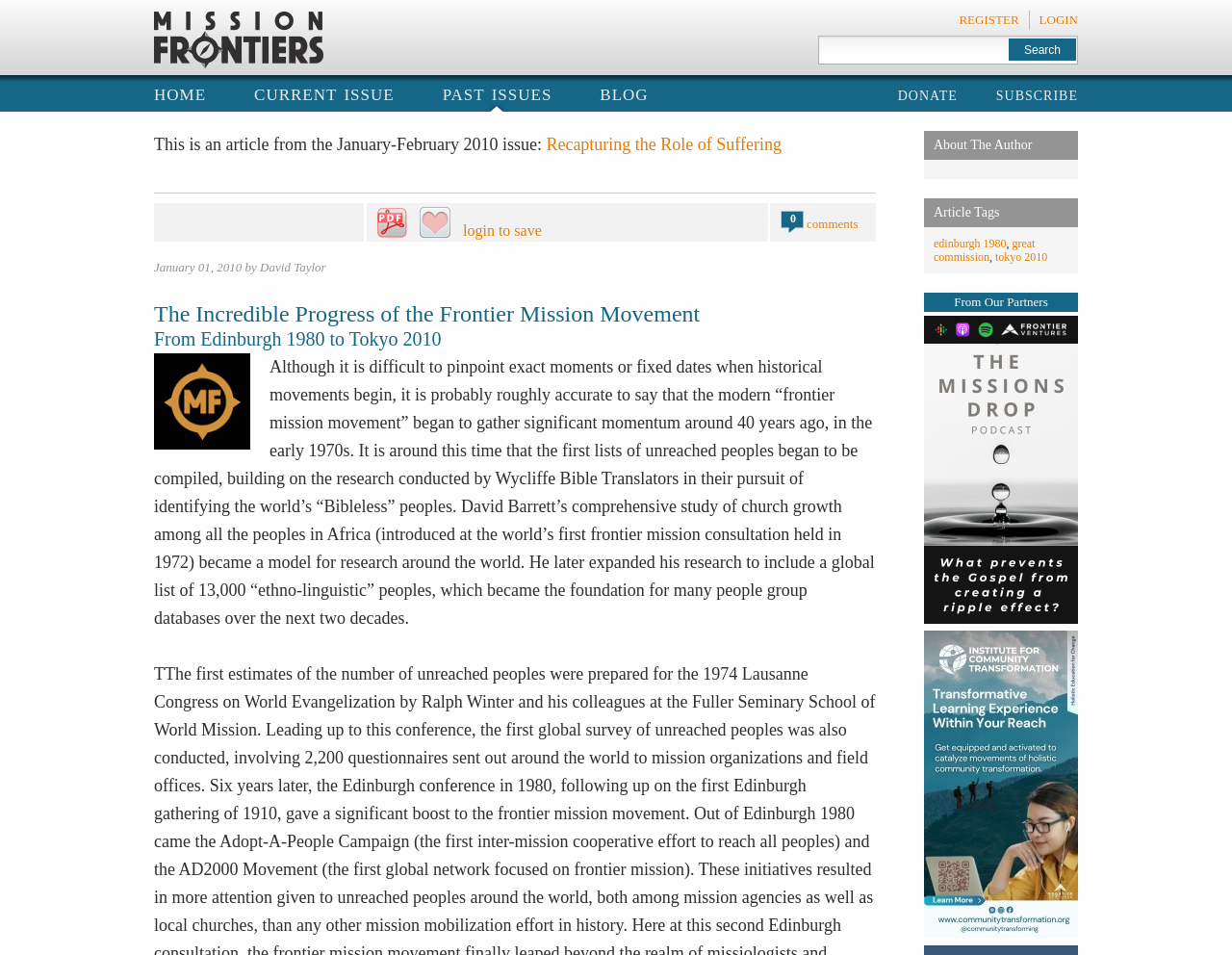Extract the bounding box coordinates of the UI element described: "alt="Mission Frontiers home page"". Provide the coordinates in the format [left, top, right, bottom] with values ranging from 0 to 1.

[0.125, 0.058, 0.523, 0.076]